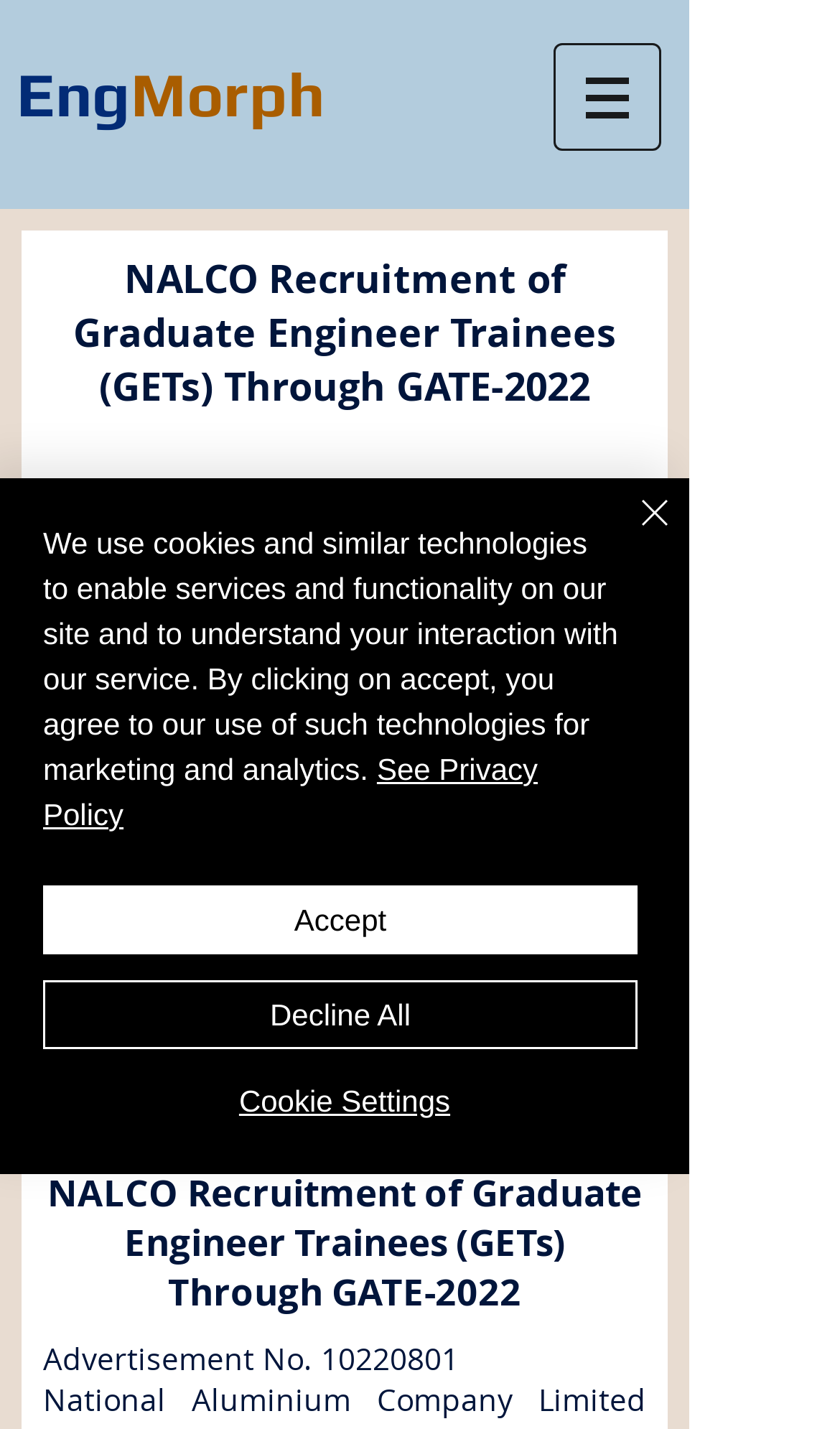Locate the bounding box coordinates of the UI element described by: "Cookie Settings". The bounding box coordinates should consist of four float numbers between 0 and 1, i.e., [left, top, right, bottom].

[0.056, 0.755, 0.764, 0.785]